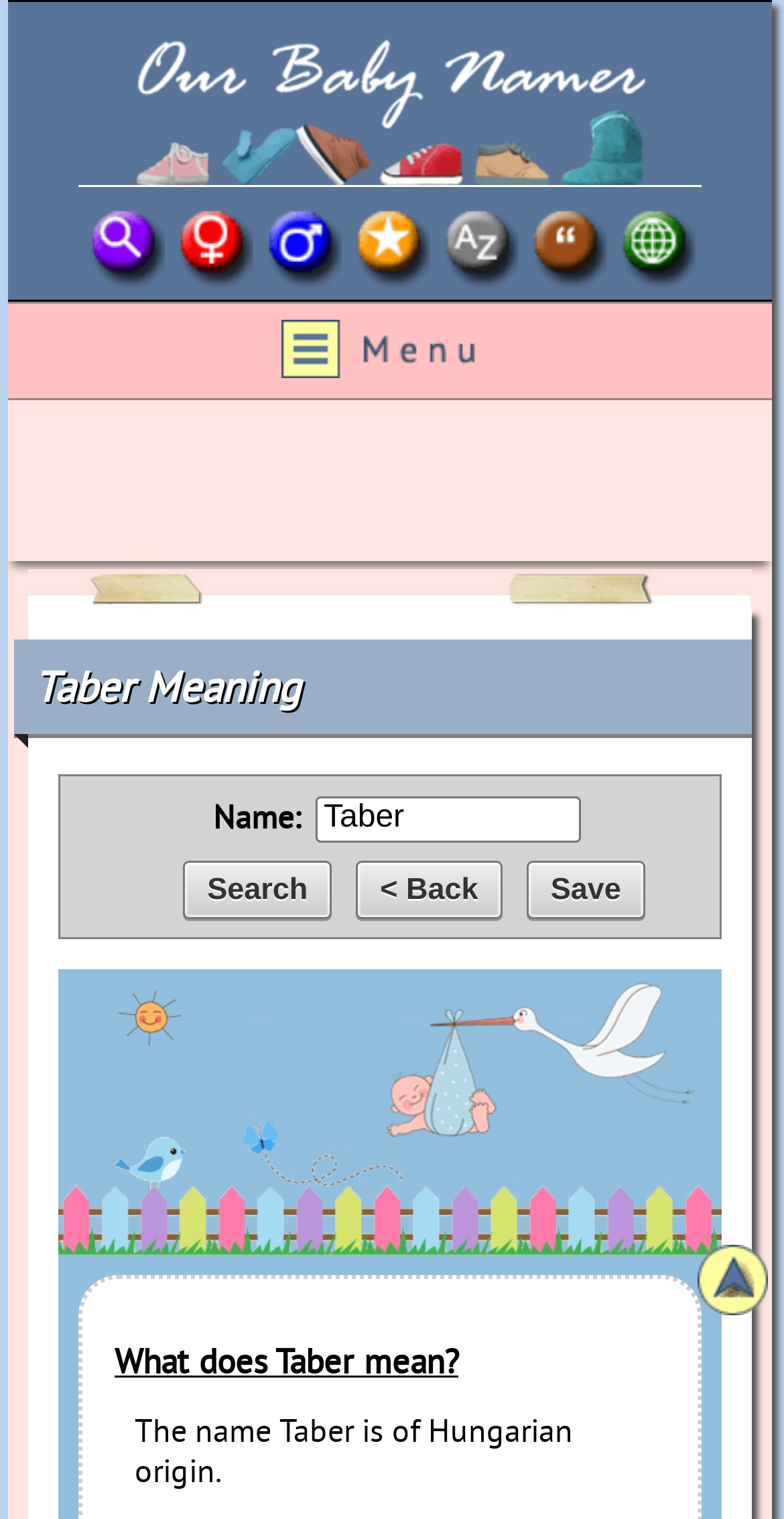What is the purpose of the link 'Girl Names'?
Answer with a single word or short phrase according to what you see in the image.

To search for girl names